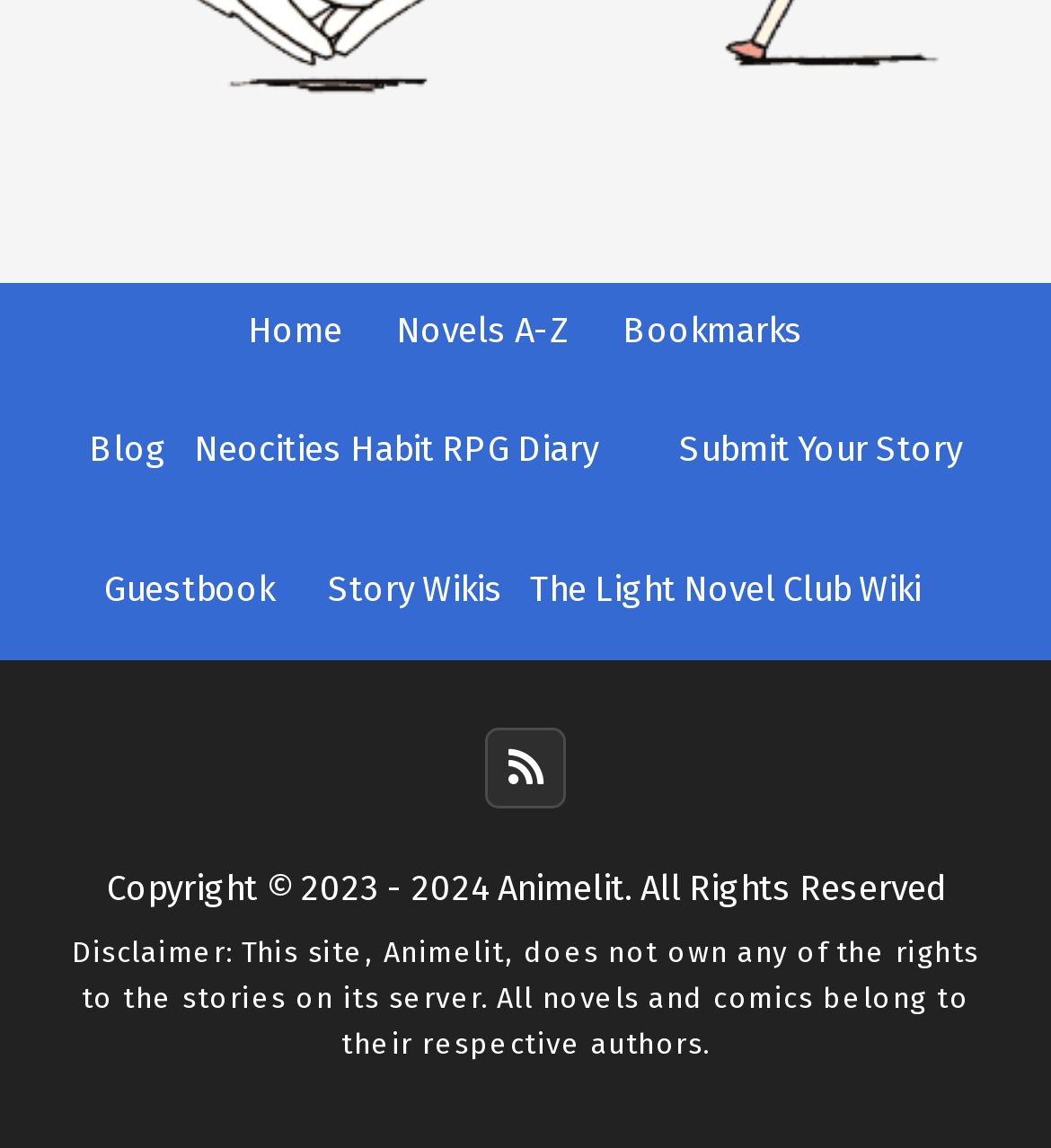Predict the bounding box coordinates for the UI element described as: "Submit Your Story". The coordinates should be four float numbers between 0 and 1, presented as [left, top, right, bottom].

[0.646, 0.372, 0.915, 0.407]